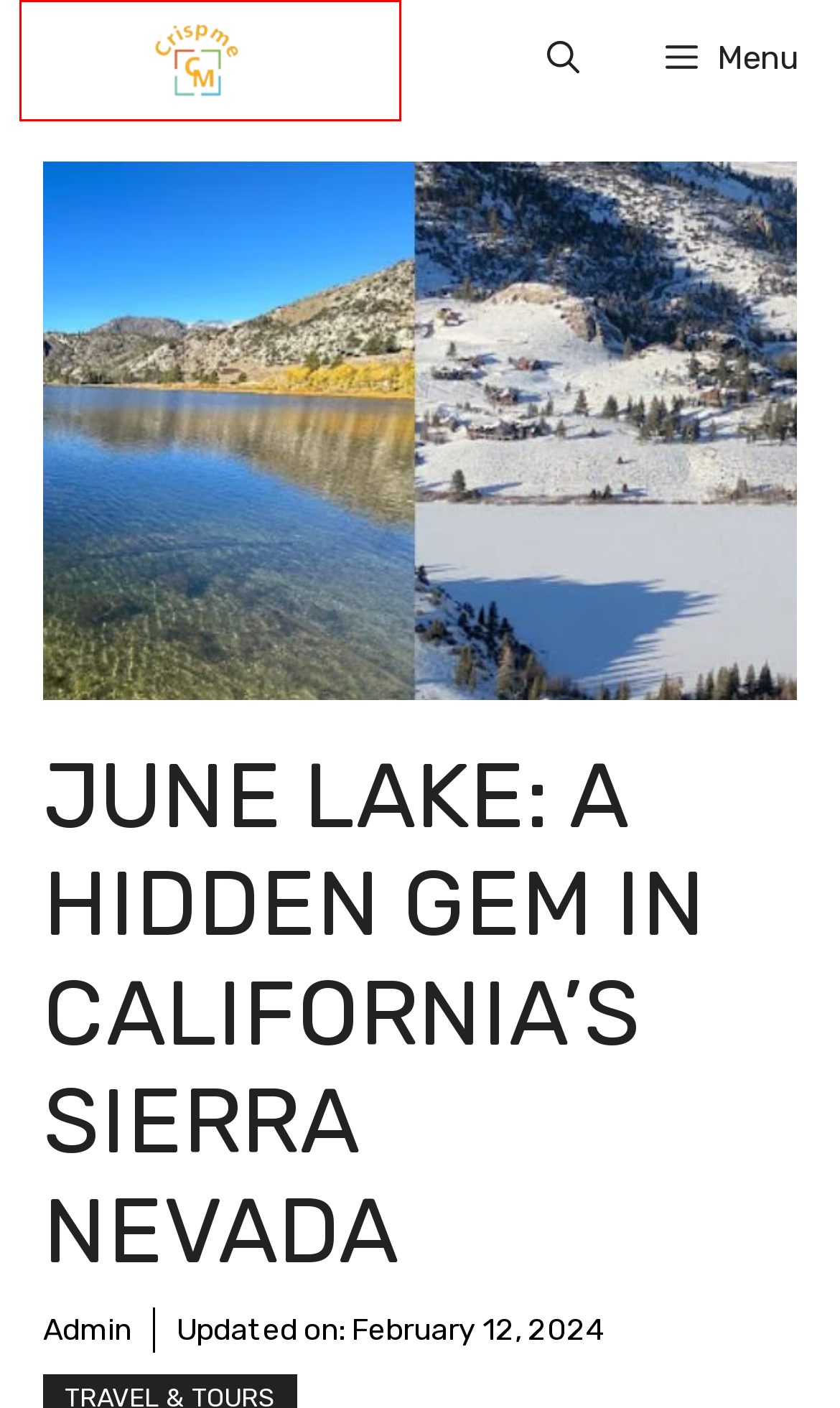You see a screenshot of a webpage with a red bounding box surrounding an element. Pick the webpage description that most accurately represents the new webpage after interacting with the element in the red bounding box. The options are:
A. How to Use Your Emergency Fund Wisely - Crispme
B. How Simple Tattoo Designs Can Stand the Test of Time
C. Discover the Hidden Gem of Rio de Janeiro: Exploring Baldezinho - Crispme
D. The Impact of Technology on Distribution Inventory Management
E. Home - Crispme
F. CONTACT US - Crispme
G. Everything About Unsuccessful Draft Pick - Crispme
H. ABOUT US

E